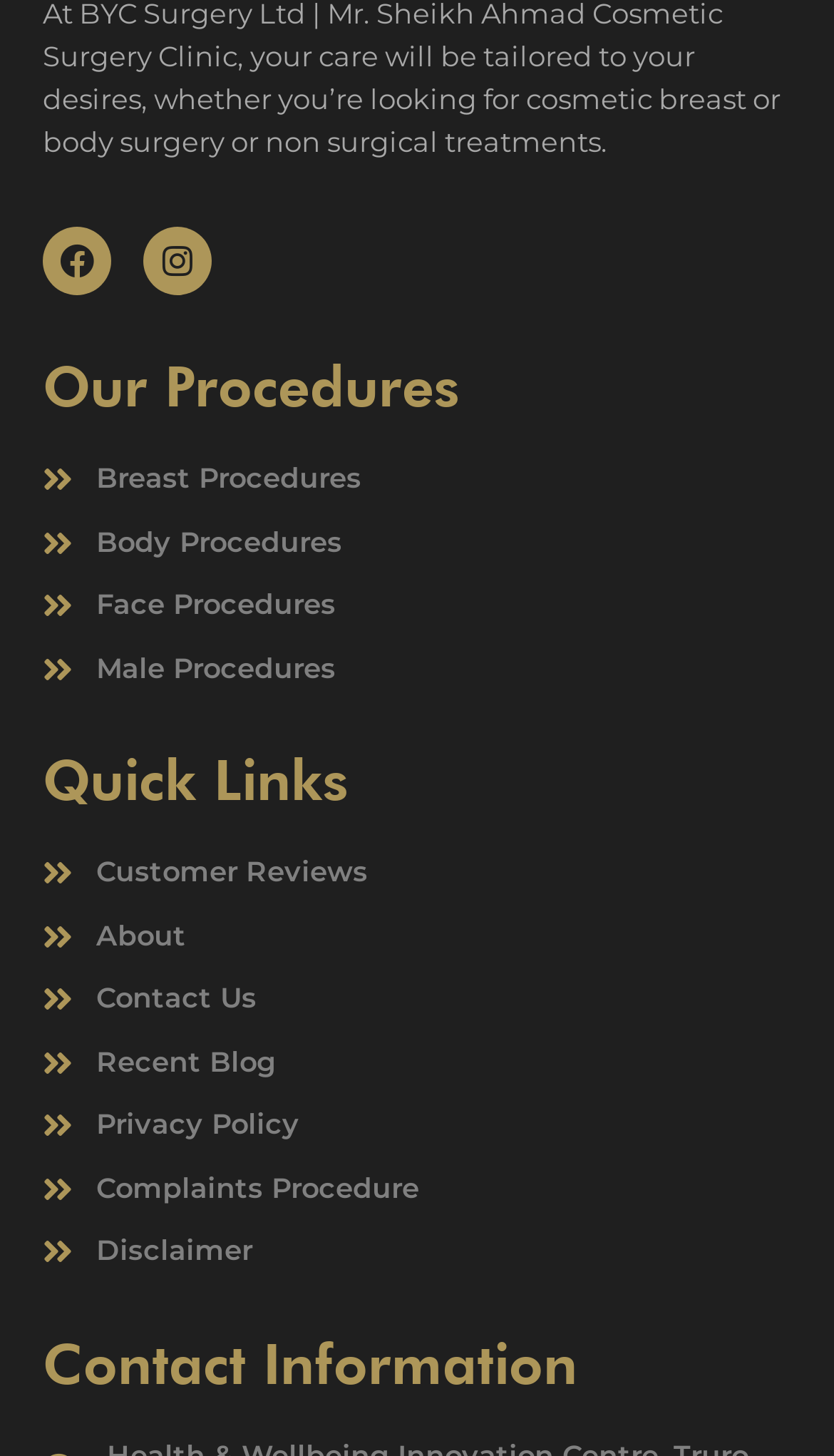What is the first procedure type listed?
Use the information from the image to give a detailed answer to the question.

I looked at the list of procedures under the 'Our Procedures' heading and found that the first one listed is 'Breast Procedures'.